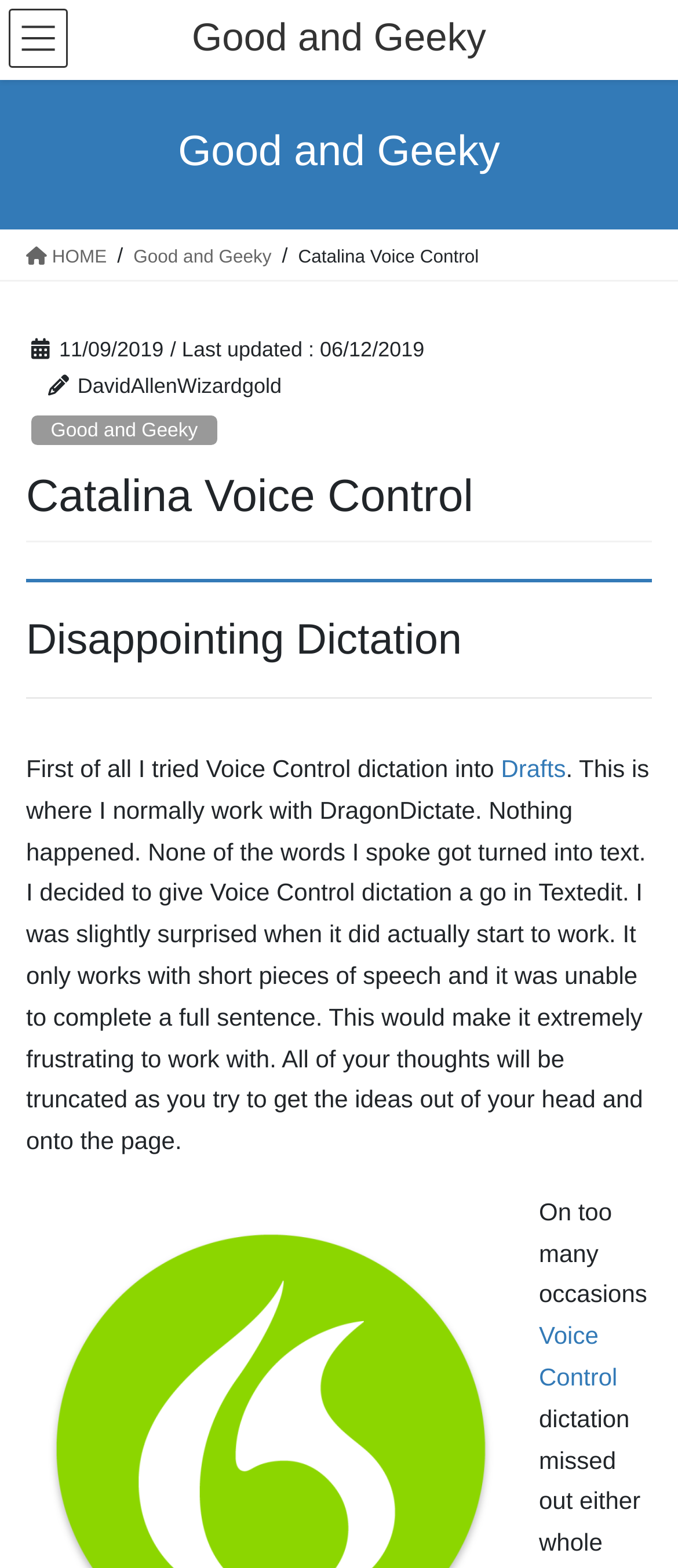Provide an in-depth caption for the contents of the webpage.

The webpage is about a personal experience with Catalina Voice Control, specifically with dictation. At the top, there is a header section with a link to "Good and Geeky" on the left and a link to "HOME" on the right. Below this, there is a title "Catalina Voice Control" with a subtitle "11/09/2019 / Last updated : 06/12/2019" and the author's name "DavidAllenWizardgold" on the right.

The main content of the webpage is divided into sections. The first section has a heading "Catalina Voice Control" followed by a subheading "Disappointing Dictation". The text below describes the author's experience with Voice Control dictation, mentioning that it didn't work in Drafts but did work in Textedit, although with limitations. The text is written in a conversational tone, with the author sharing their thoughts and frustrations with the technology.

There are several links throughout the text, including one to "Drafts" and two to "Voice Control". The text is arranged in a single column, with headings and paragraphs clearly separated. Overall, the webpage appears to be a personal blog post or article about the author's experience with Voice Control dictation.